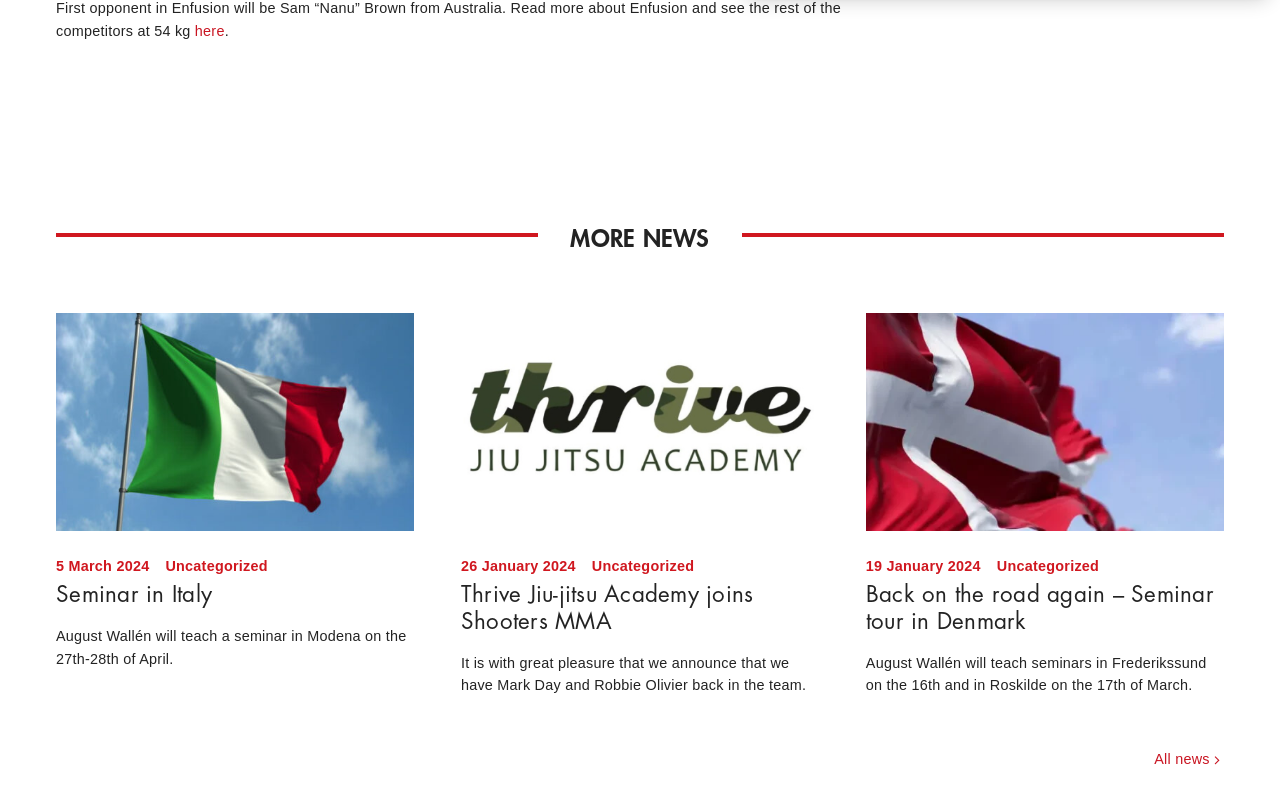Please mark the clickable region by giving the bounding box coordinates needed to complete this instruction: "Check out Thrive Jiu-jitsu Academy joins Shooters MMA news".

[0.36, 0.734, 0.64, 0.879]